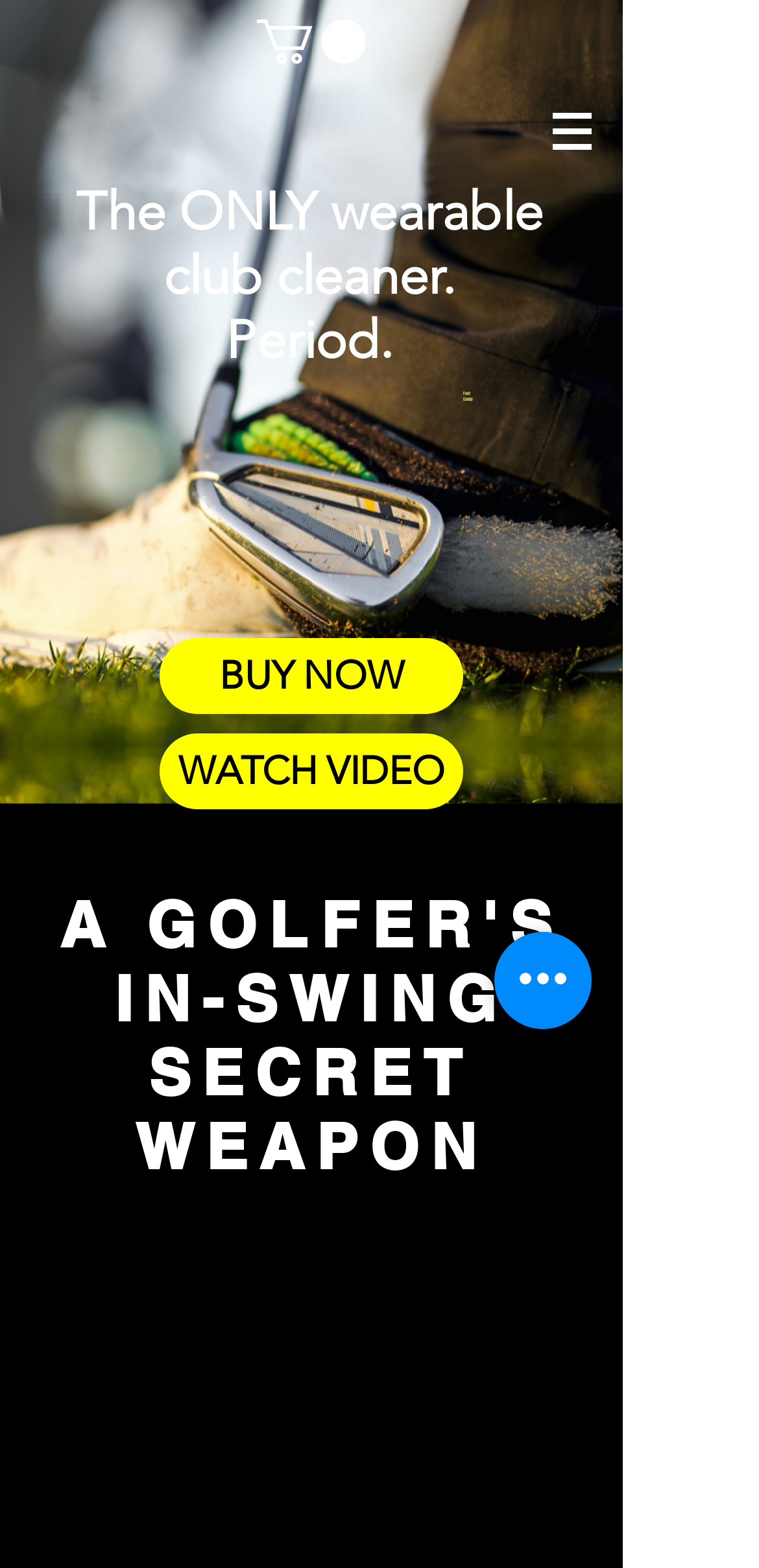How many call-to-action buttons are there?
Craft a detailed and extensive response to the question.

I counted two call-to-action buttons on the webpage, one with the text 'BUY NOW' and another with the text 'WATCH VIDEO', both of which are likely to prompt the user to take a specific action.